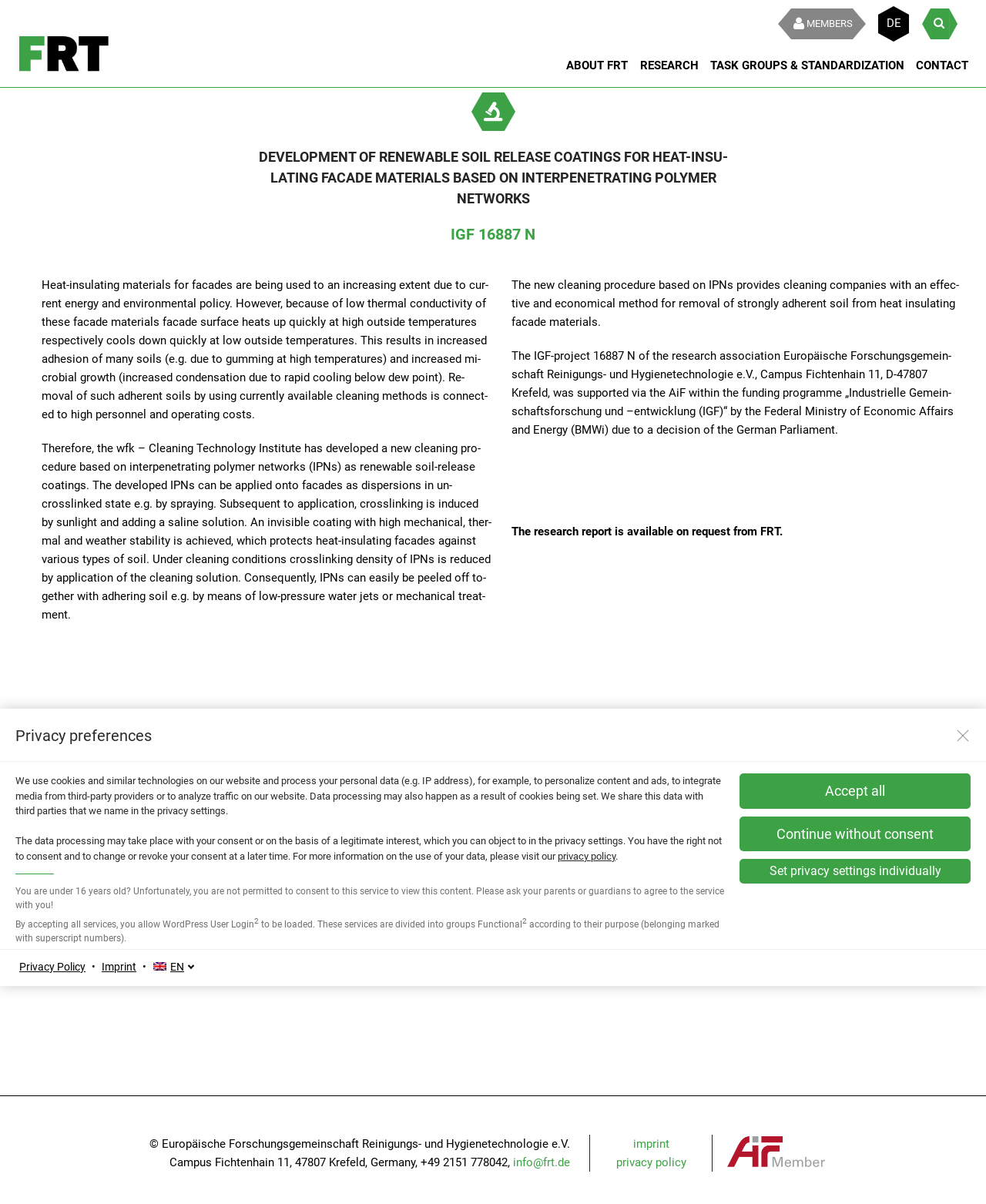Please find the bounding box coordinates for the clickable element needed to perform this instruction: "Click on Full Opinion".

None